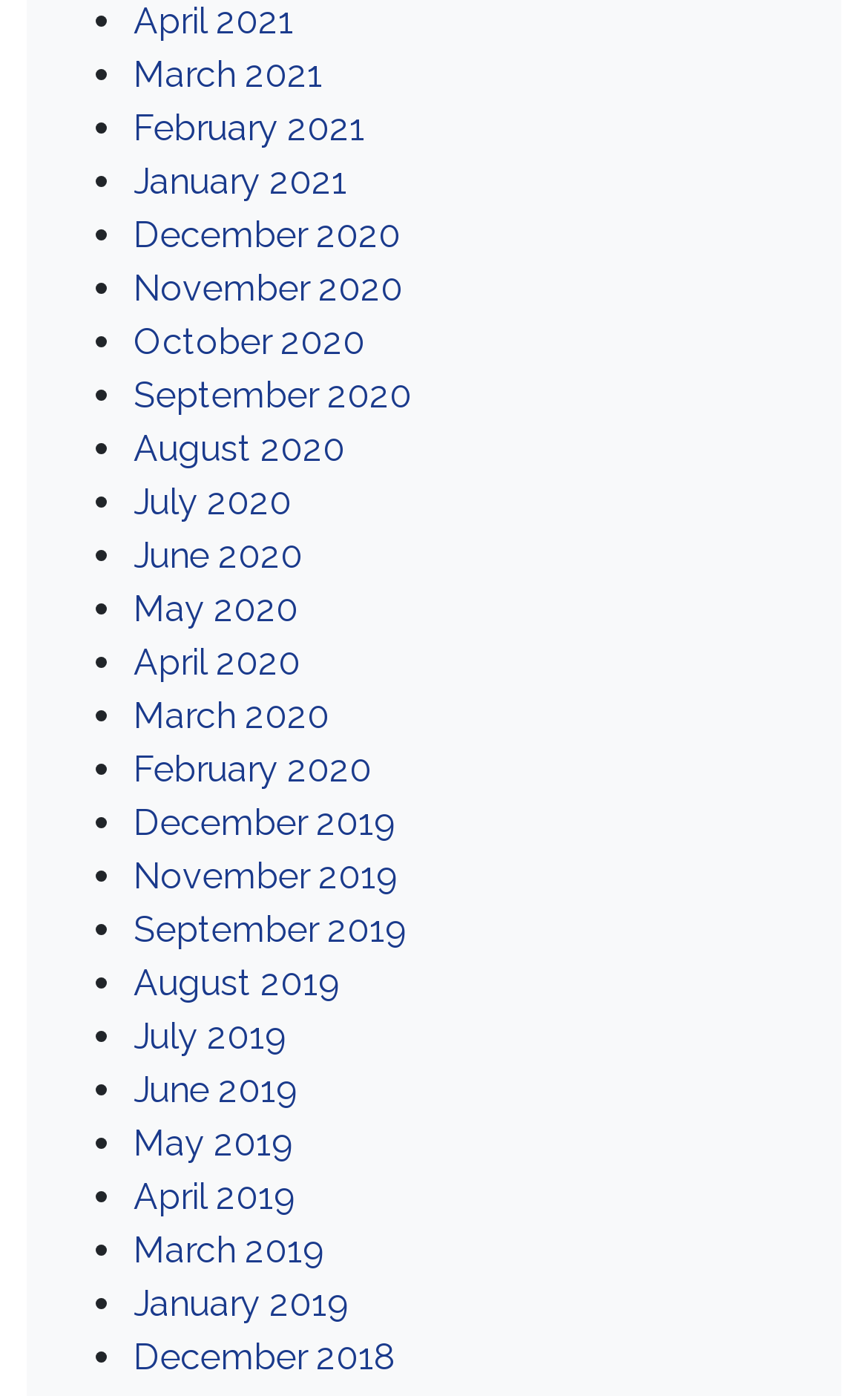Indicate the bounding box coordinates of the element that needs to be clicked to satisfy the following instruction: "View February 2021". The coordinates should be four float numbers between 0 and 1, i.e., [left, top, right, bottom].

[0.154, 0.077, 0.421, 0.107]